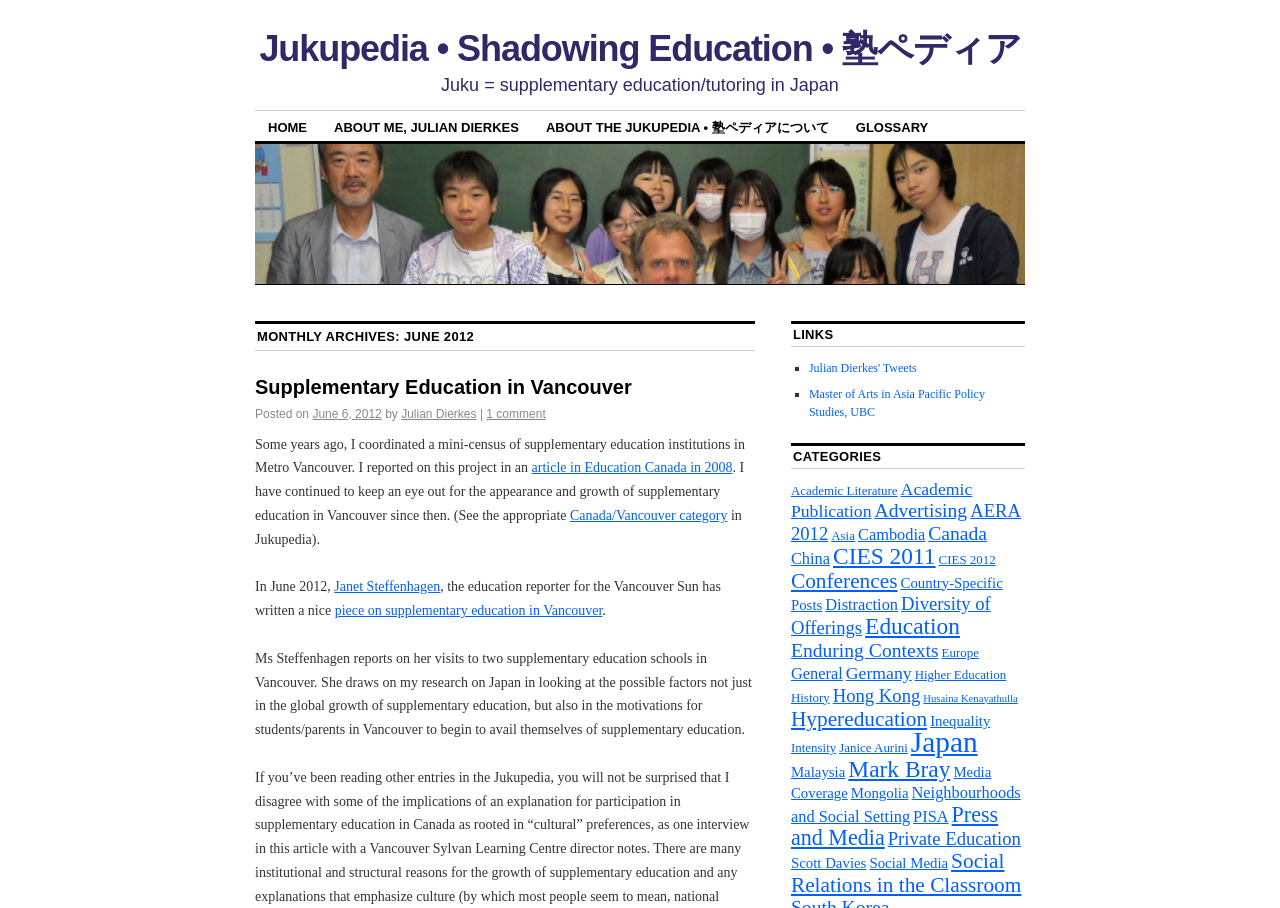Based on the element description: "Social Relations in the Classroom", identify the bounding box coordinates for this UI element. The coordinates must be four float numbers between 0 and 1, listed as [left, top, right, bottom].

[0.618, 0.935, 0.798, 0.988]